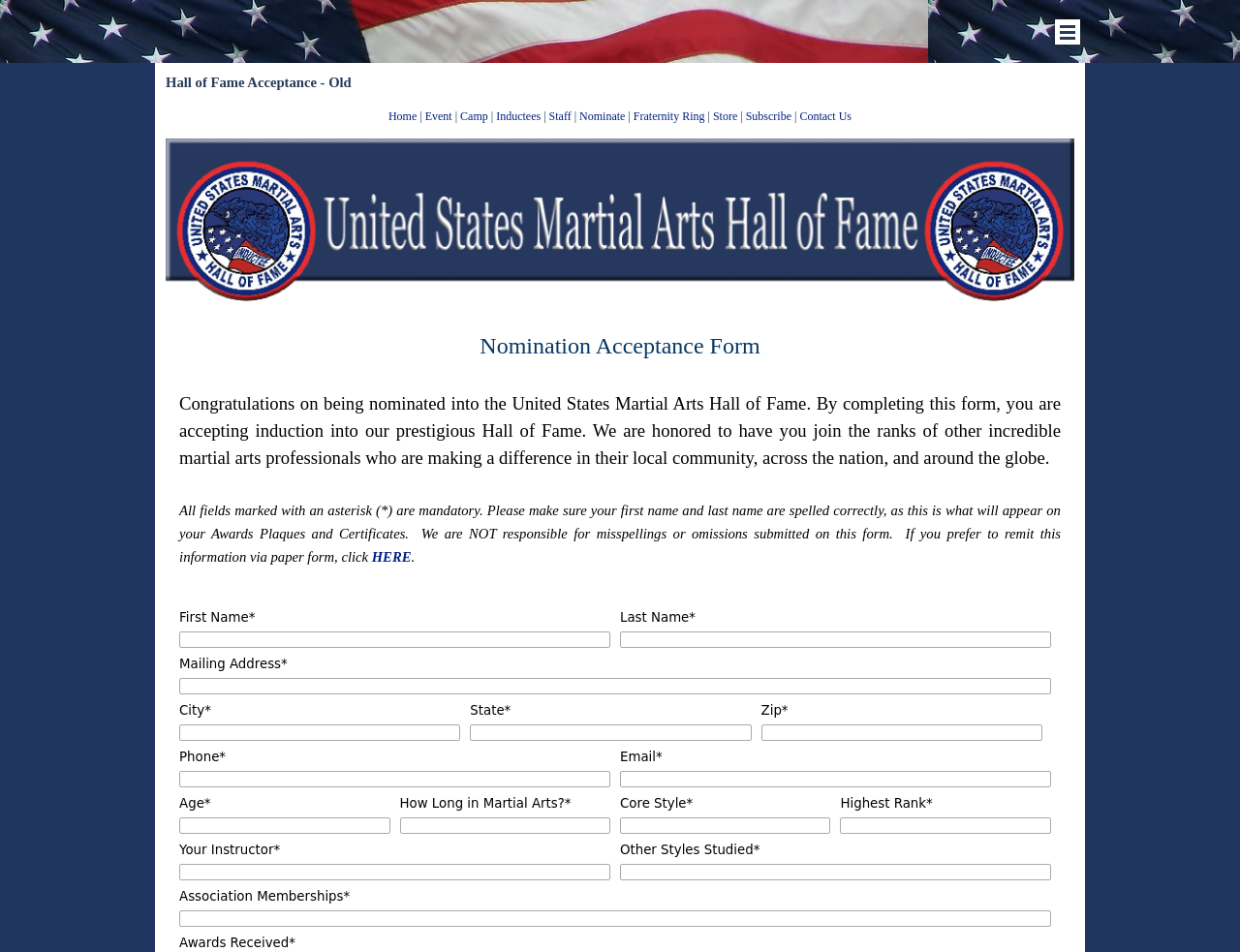Determine the coordinates of the bounding box that should be clicked to complete the instruction: "Click on the Nominate link". The coordinates should be represented by four float numbers between 0 and 1: [left, top, right, bottom].

[0.467, 0.115, 0.504, 0.129]